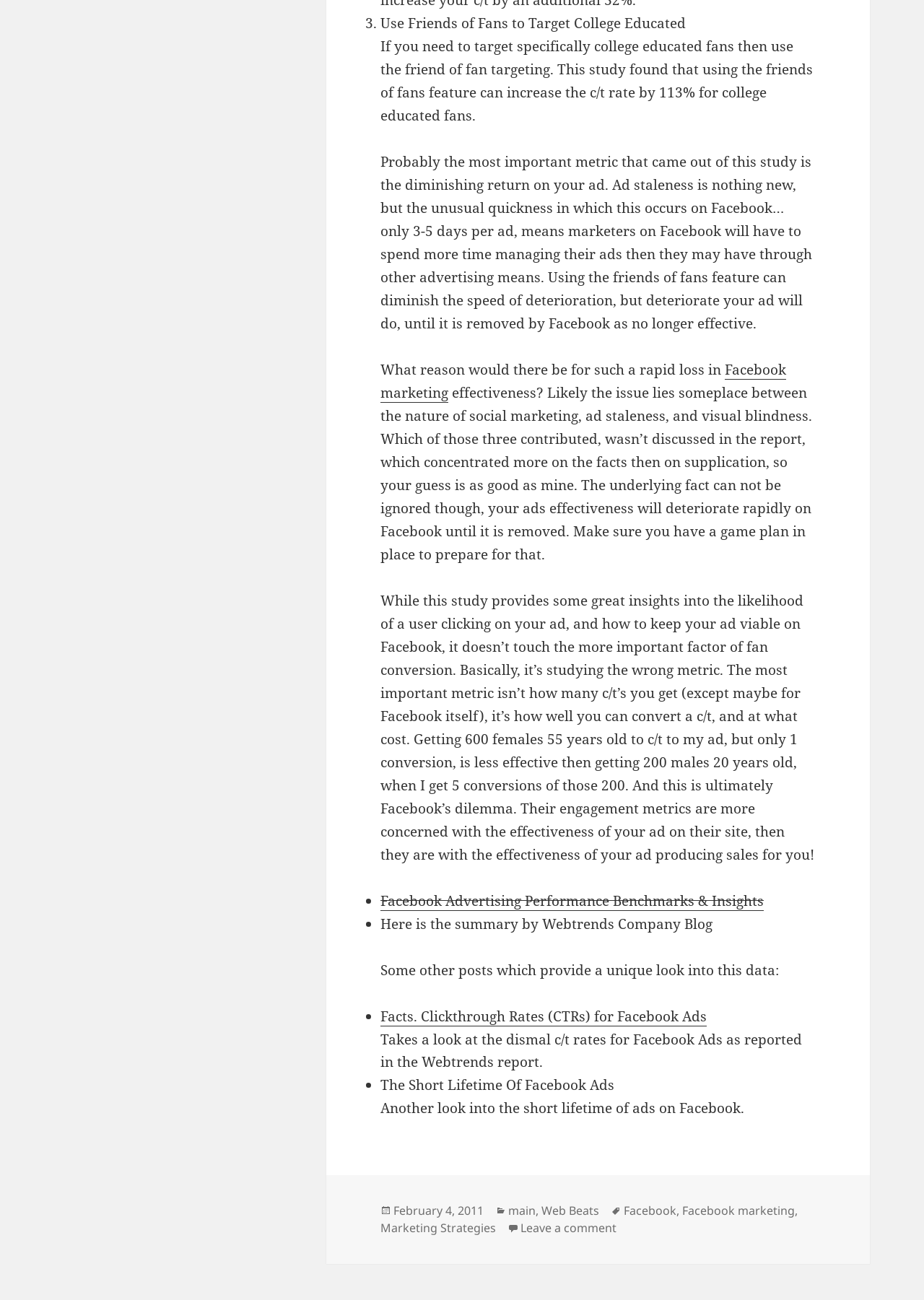What is the issue with Facebook ads?
Based on the screenshot, provide a one-word or short-phrase response.

Ad staleness